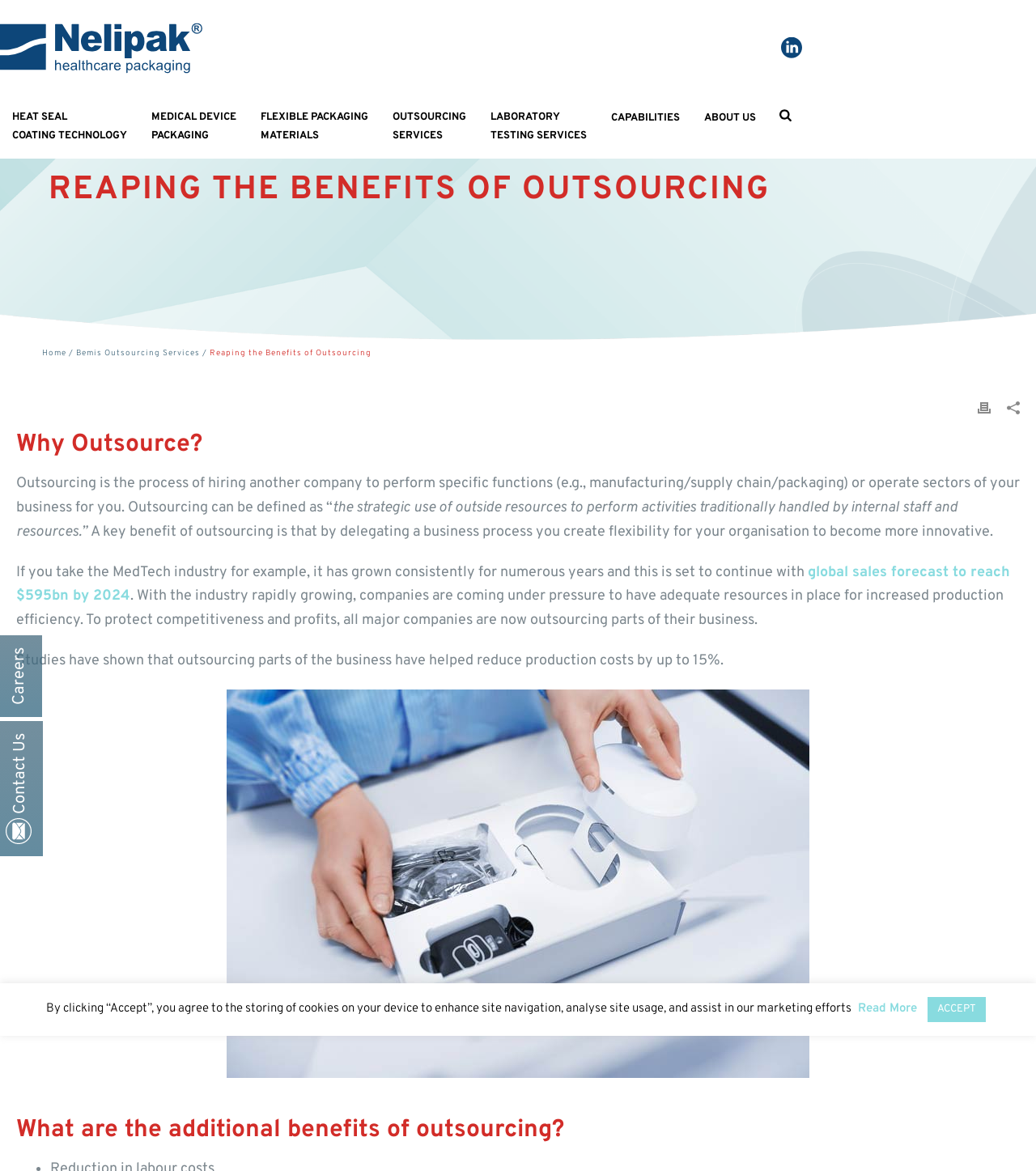Please identify the bounding box coordinates of the element's region that needs to be clicked to fulfill the following instruction: "Click on the 'Nelipak' link". The bounding box coordinates should consist of four float numbers between 0 and 1, i.e., [left, top, right, bottom].

[0.0, 0.0, 0.195, 0.083]